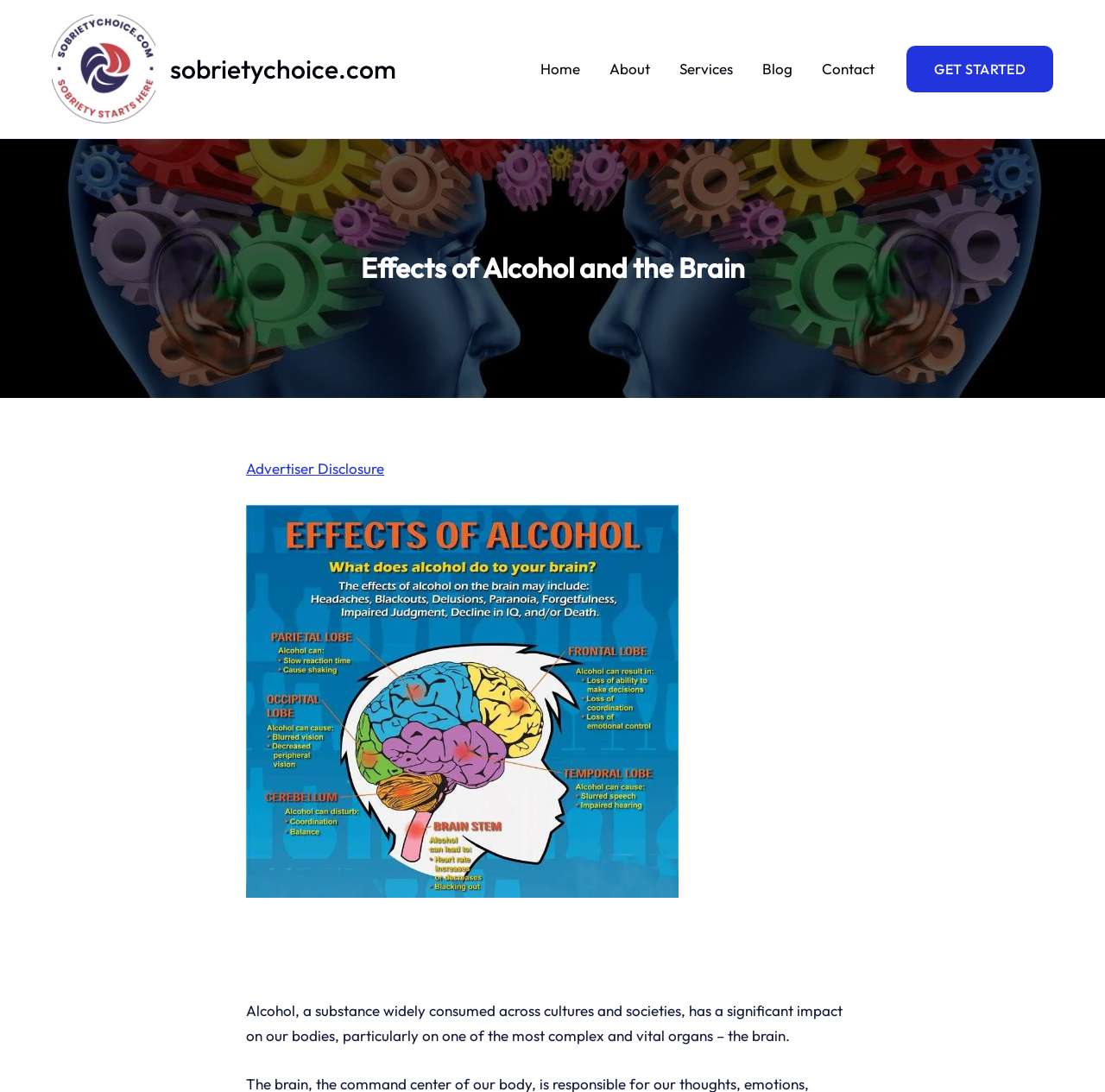Please specify the bounding box coordinates of the clickable region necessary for completing the following instruction: "visit the home page". The coordinates must consist of four float numbers between 0 and 1, i.e., [left, top, right, bottom].

[0.476, 0.029, 0.539, 0.097]